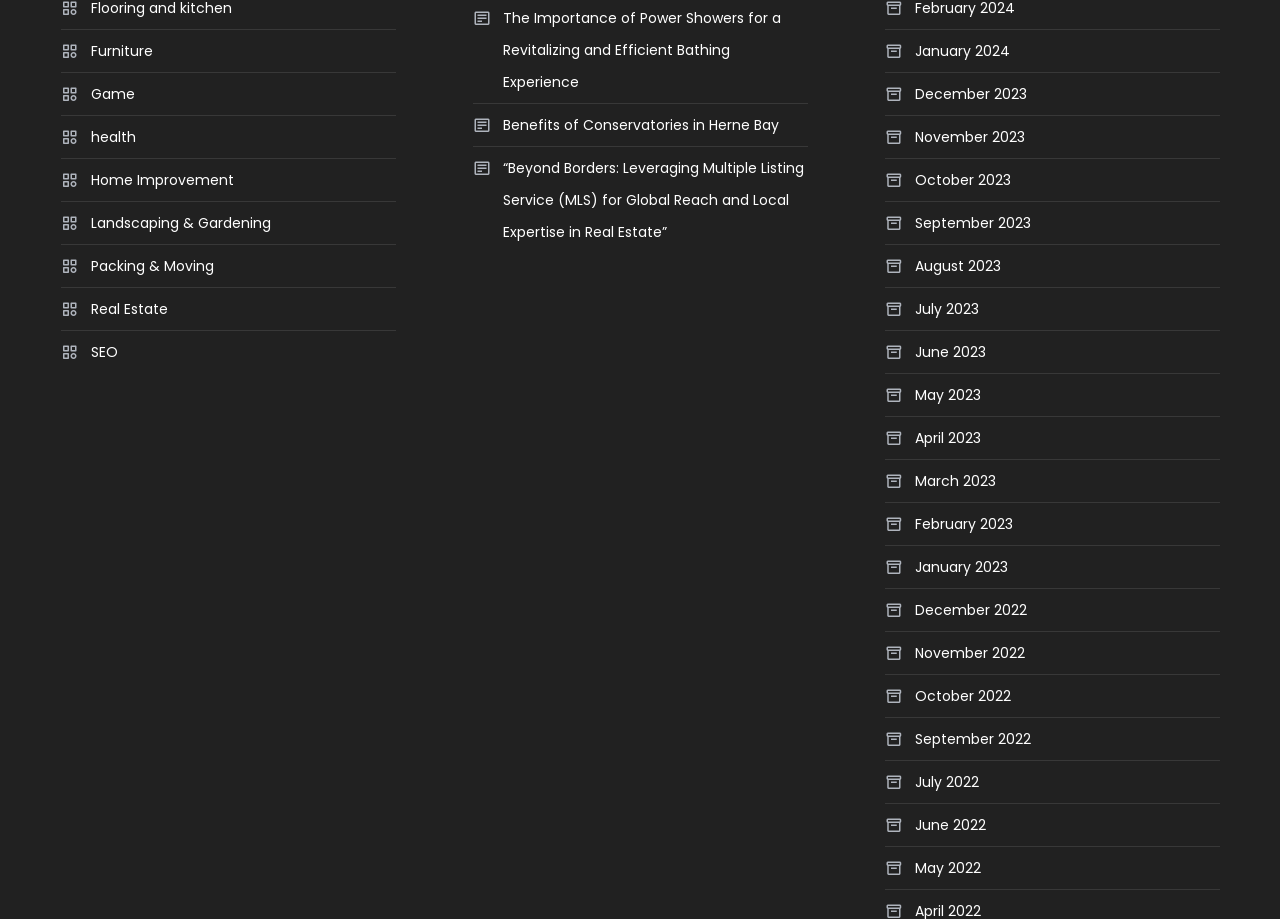Provide the bounding box coordinates of the HTML element this sentence describes: "March 2023".

[0.691, 0.506, 0.778, 0.541]